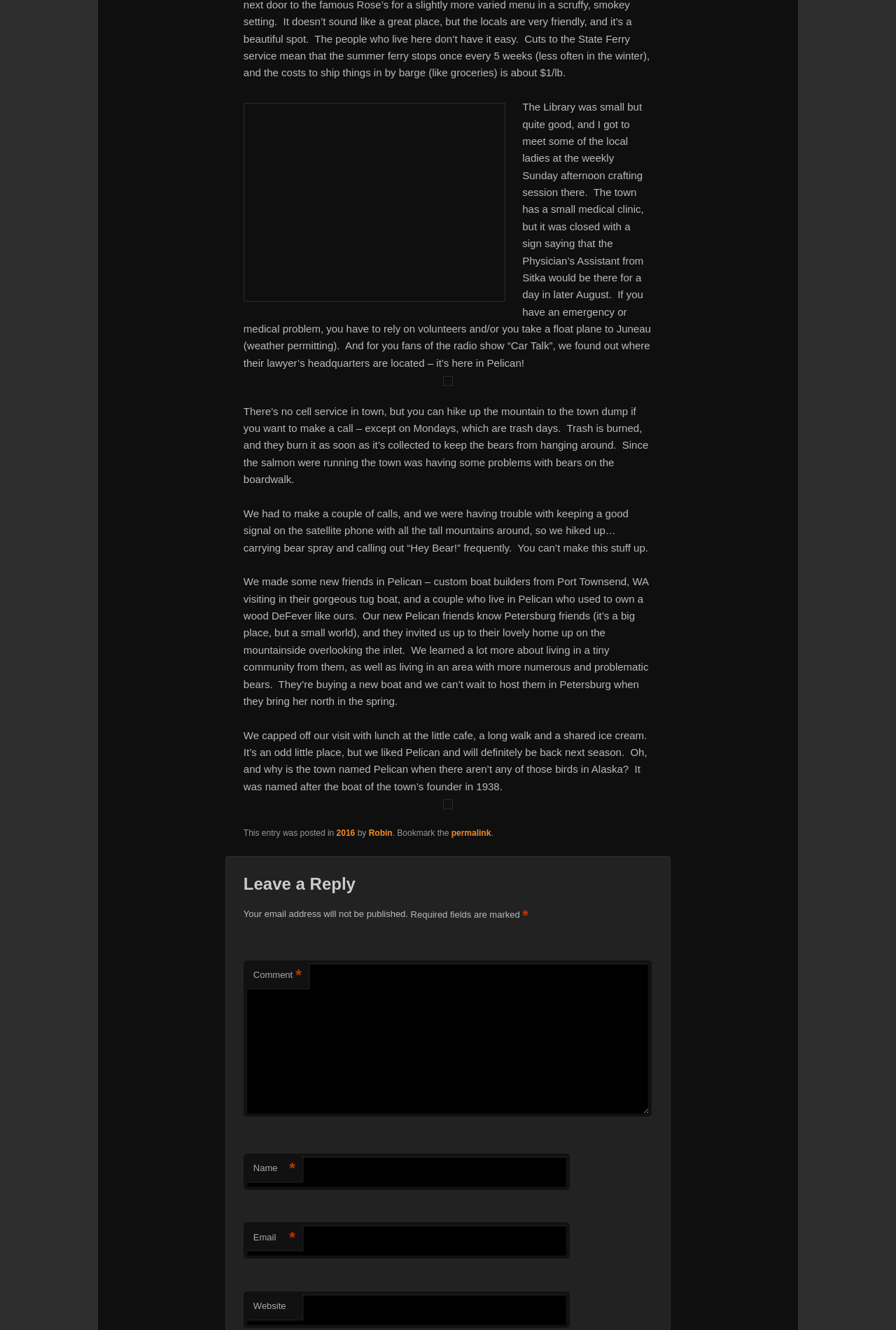Please find the bounding box for the UI element described by: "Proudly powered by WordPress".

[0.429, 0.907, 0.571, 0.914]